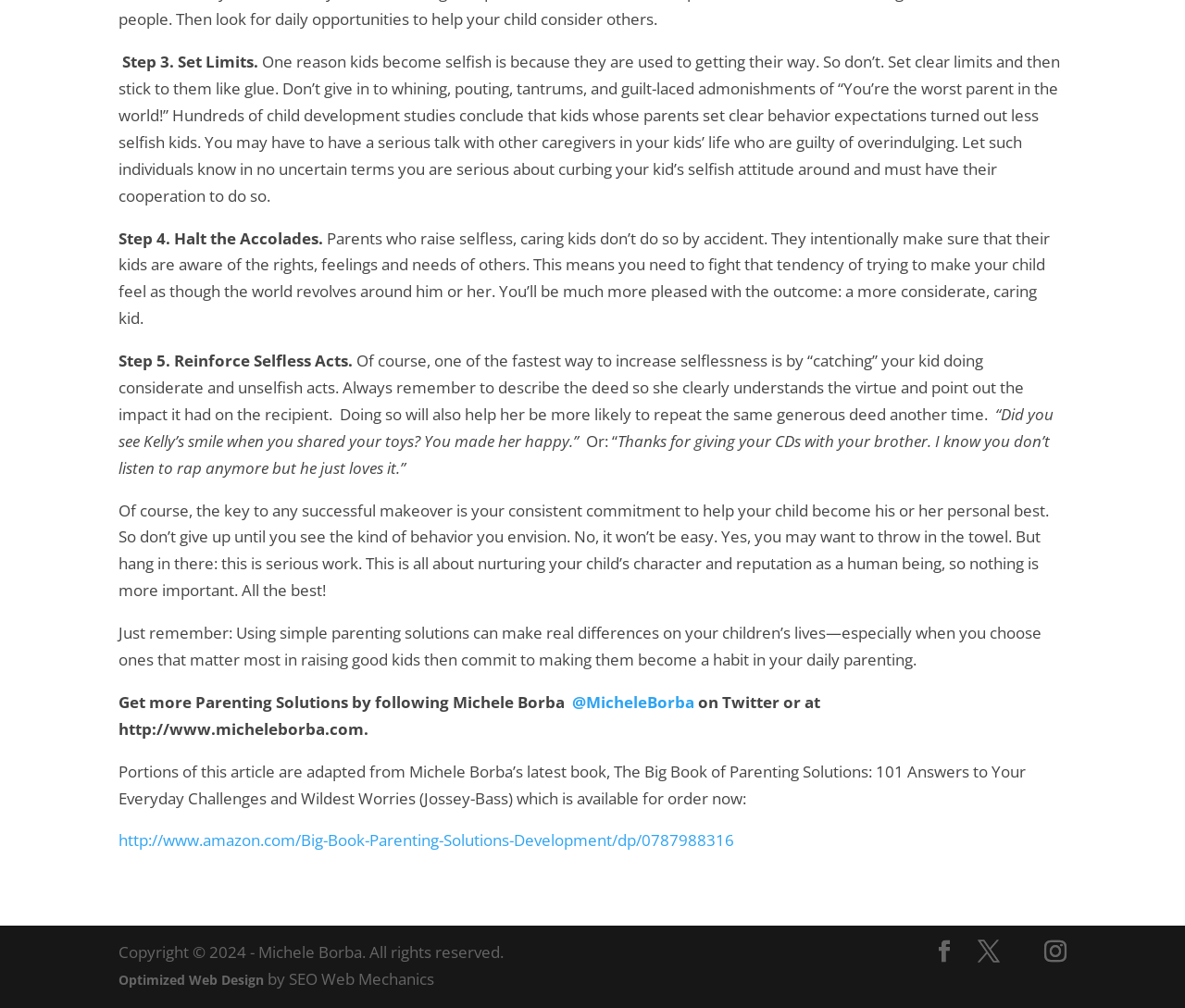Calculate the bounding box coordinates for the UI element based on the following description: "Optimized Web Design". Ensure the coordinates are four float numbers between 0 and 1, i.e., [left, top, right, bottom].

[0.1, 0.963, 0.223, 0.981]